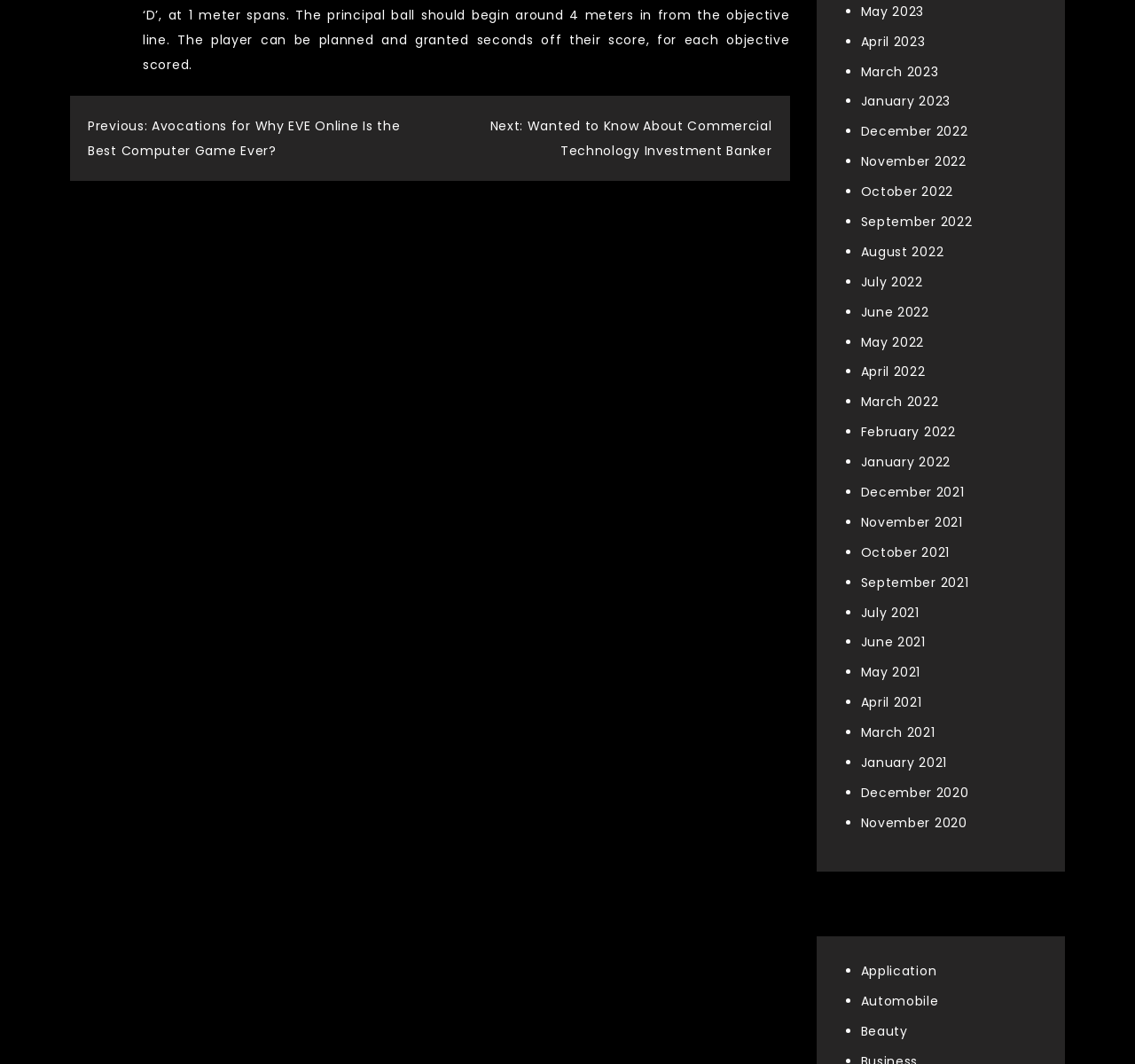Identify the bounding box coordinates of the clickable region required to complete the instruction: "Browse 'Beauty'". The coordinates should be given as four float numbers within the range of 0 and 1, i.e., [left, top, right, bottom].

[0.758, 0.961, 0.8, 0.978]